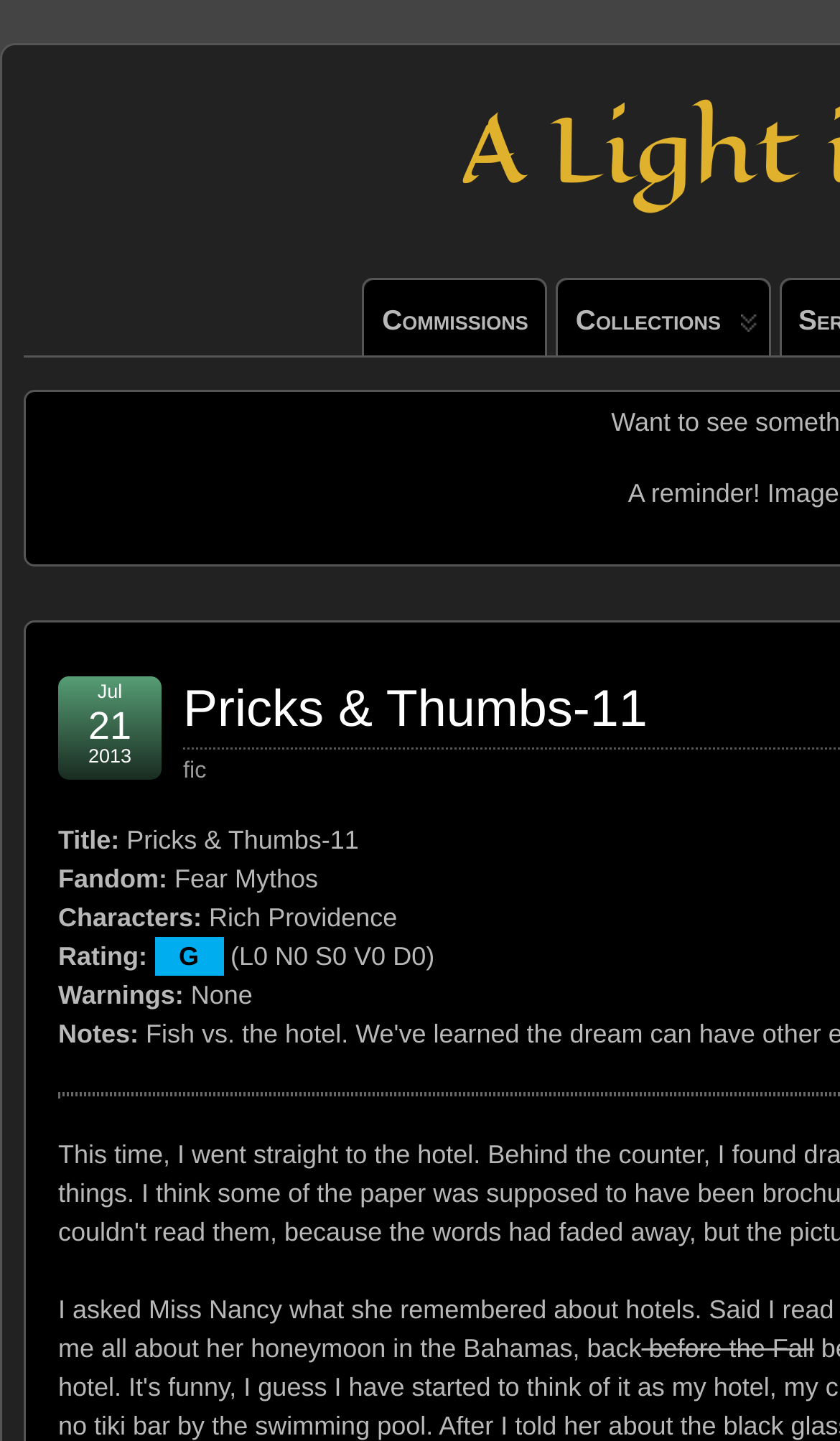What is the title of the story?
Offer a detailed and exhaustive answer to the question.

The title of the story can be found in the static text element 'Title:' and its corresponding value 'Pricks & Thumbs-11'.